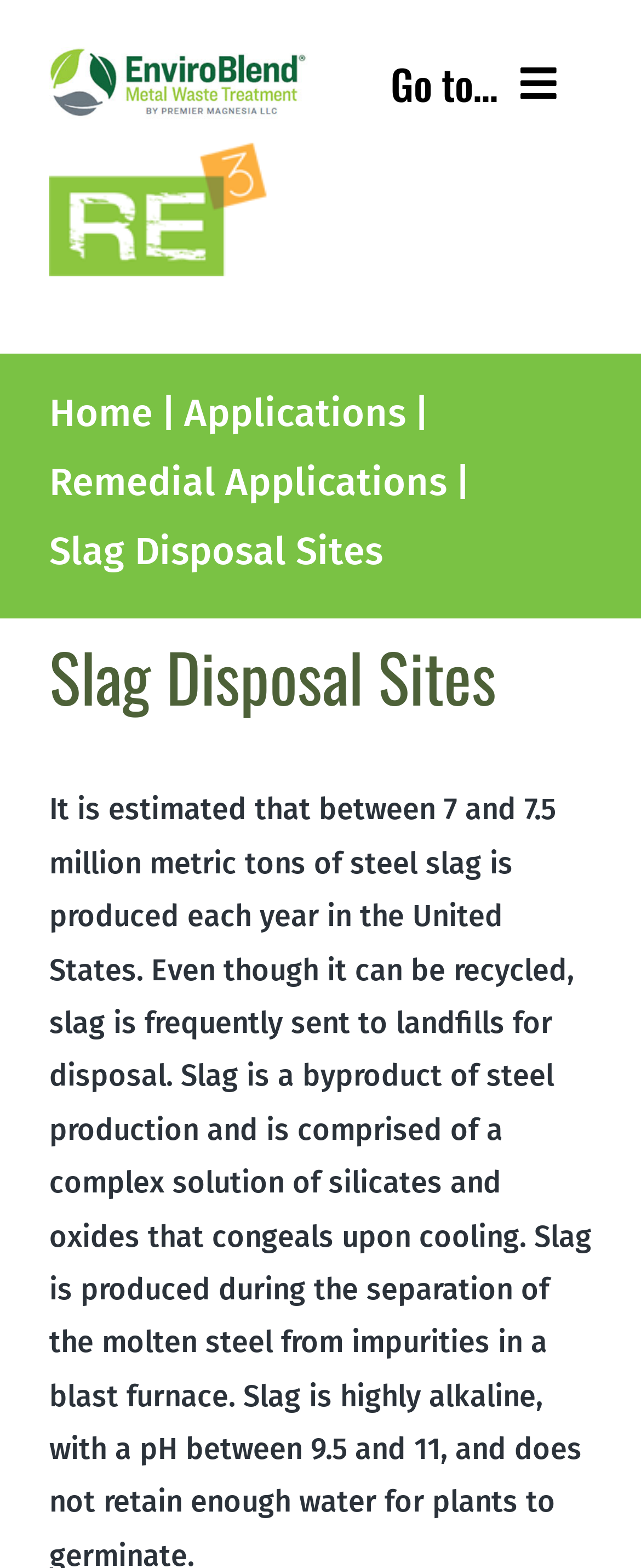Please find the bounding box coordinates of the clickable region needed to complete the following instruction: "Click the EnviroBlend Logo". The bounding box coordinates must consist of four float numbers between 0 and 1, i.e., [left, top, right, bottom].

[0.077, 0.024, 0.487, 0.047]